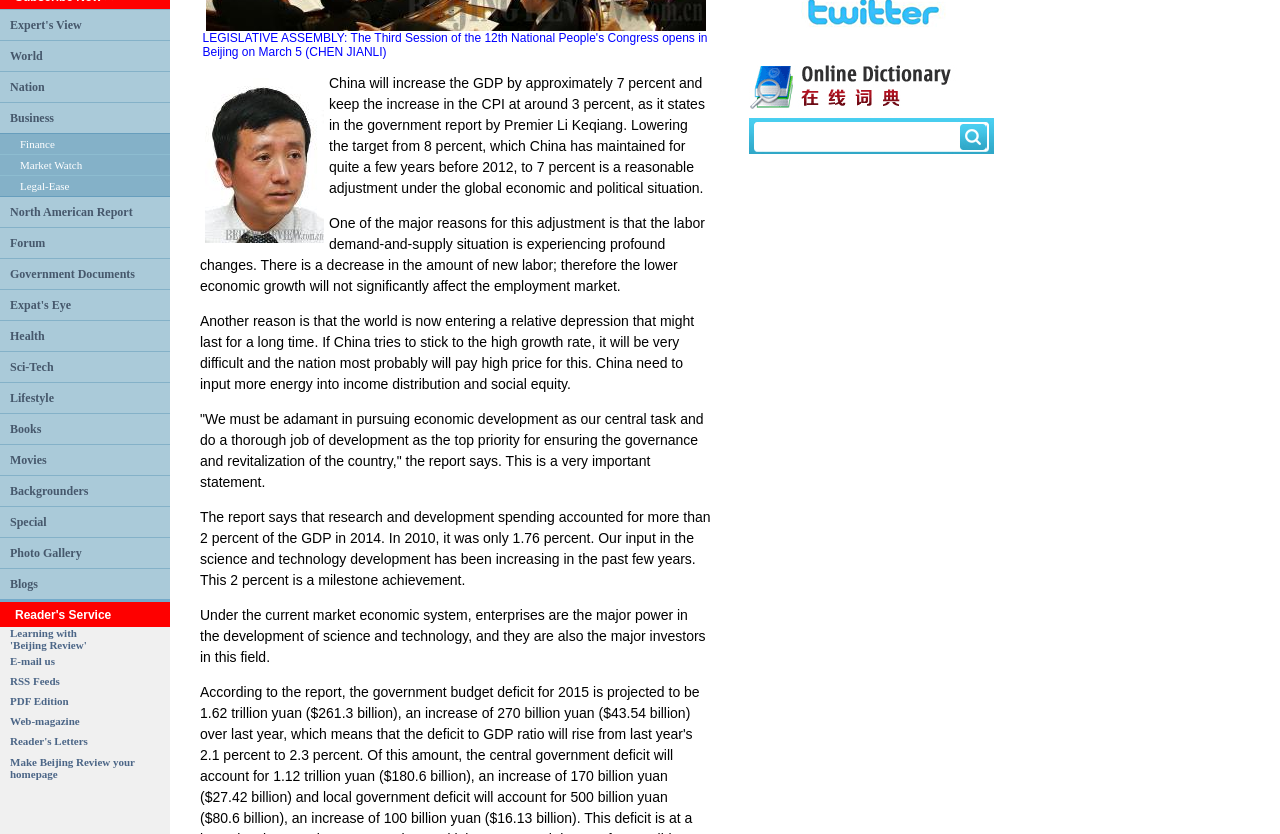Based on the element description, predict the bounding box coordinates (top-left x, top-left y, bottom-right x, bottom-right y) for the UI element in the screenshot: E-mail us

[0.008, 0.785, 0.043, 0.8]